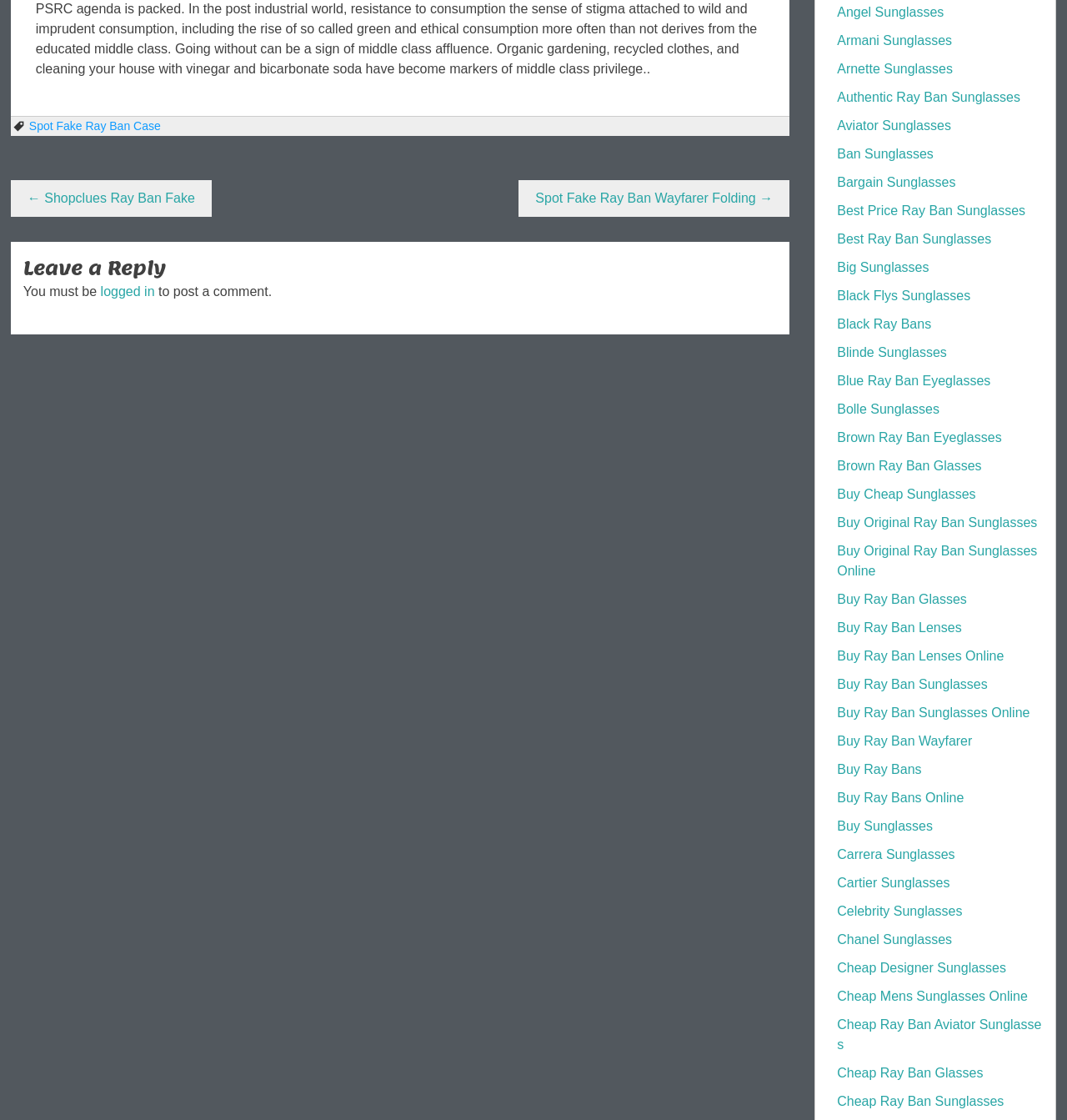Respond to the question below with a concise word or phrase:
What is the purpose of the 'Post navigation' section?

Navigate between posts